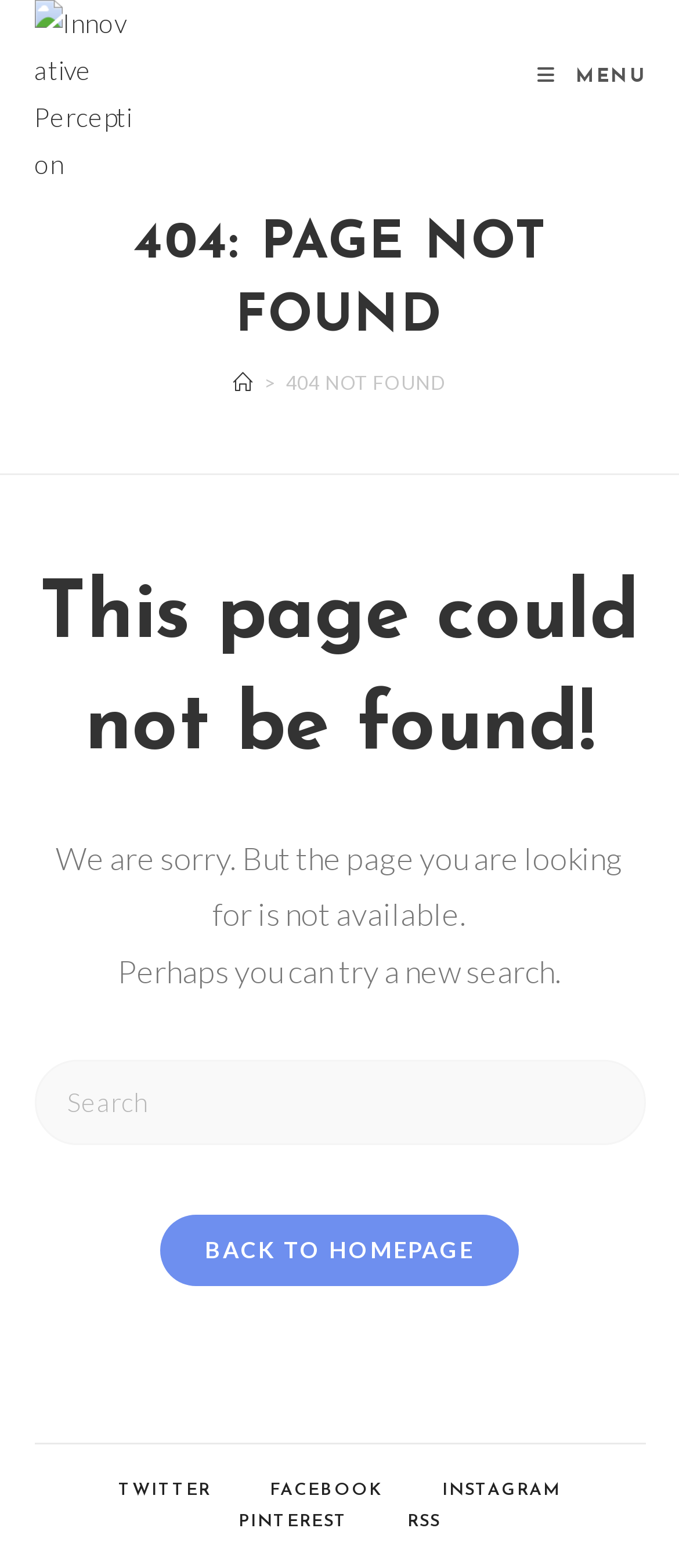Please answer the following question as detailed as possible based on the image: 
What is the purpose of the search box?

The search box is provided to allow users to search for content within the website, as indicated by the static text 'Search this website' and the search box's placeholder text 'Insert search query'.